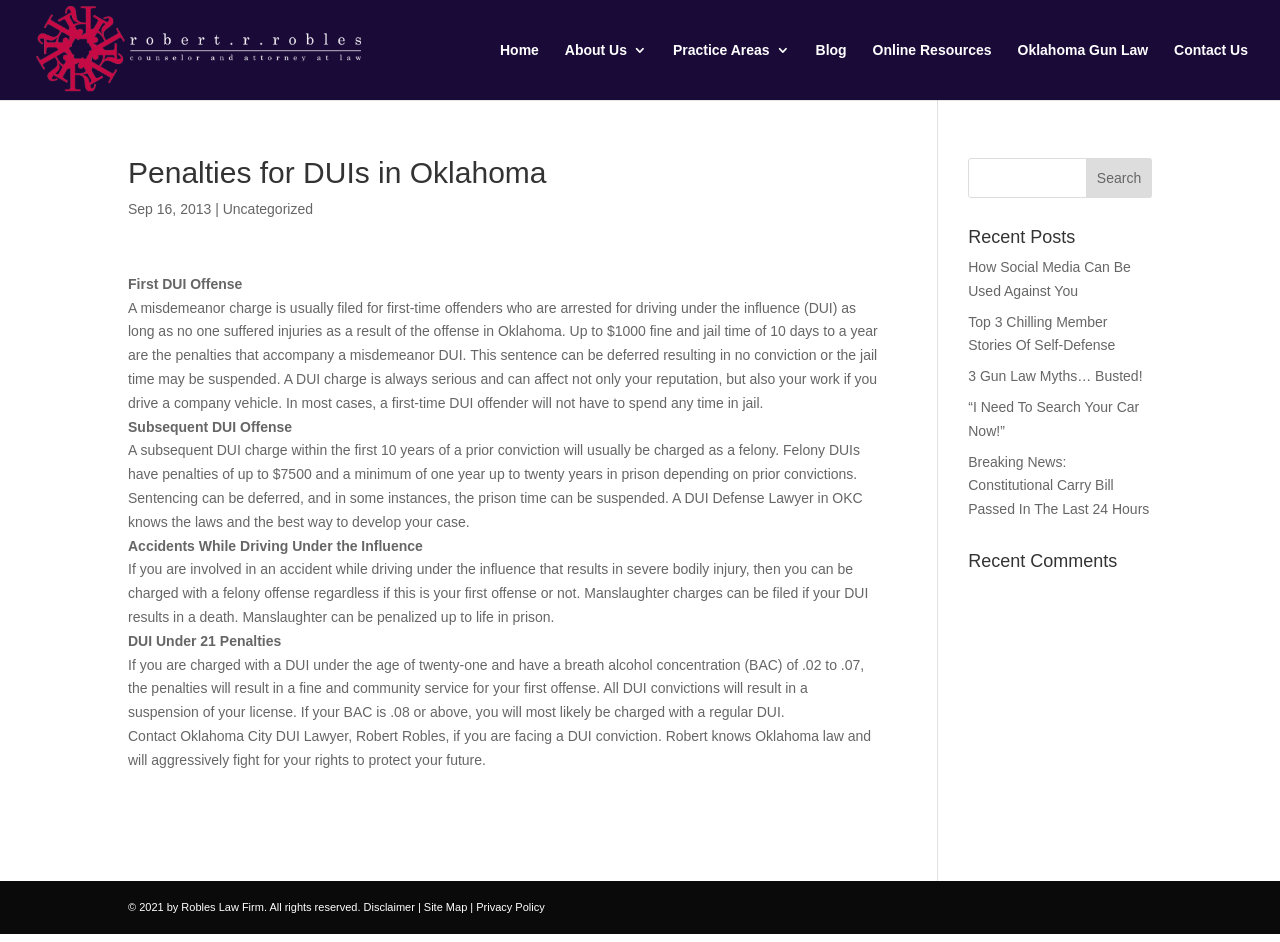From the element description: "Oklahoma Gun Law", extract the bounding box coordinates of the UI element. The coordinates should be expressed as four float numbers between 0 and 1, in the order [left, top, right, bottom].

[0.795, 0.046, 0.897, 0.106]